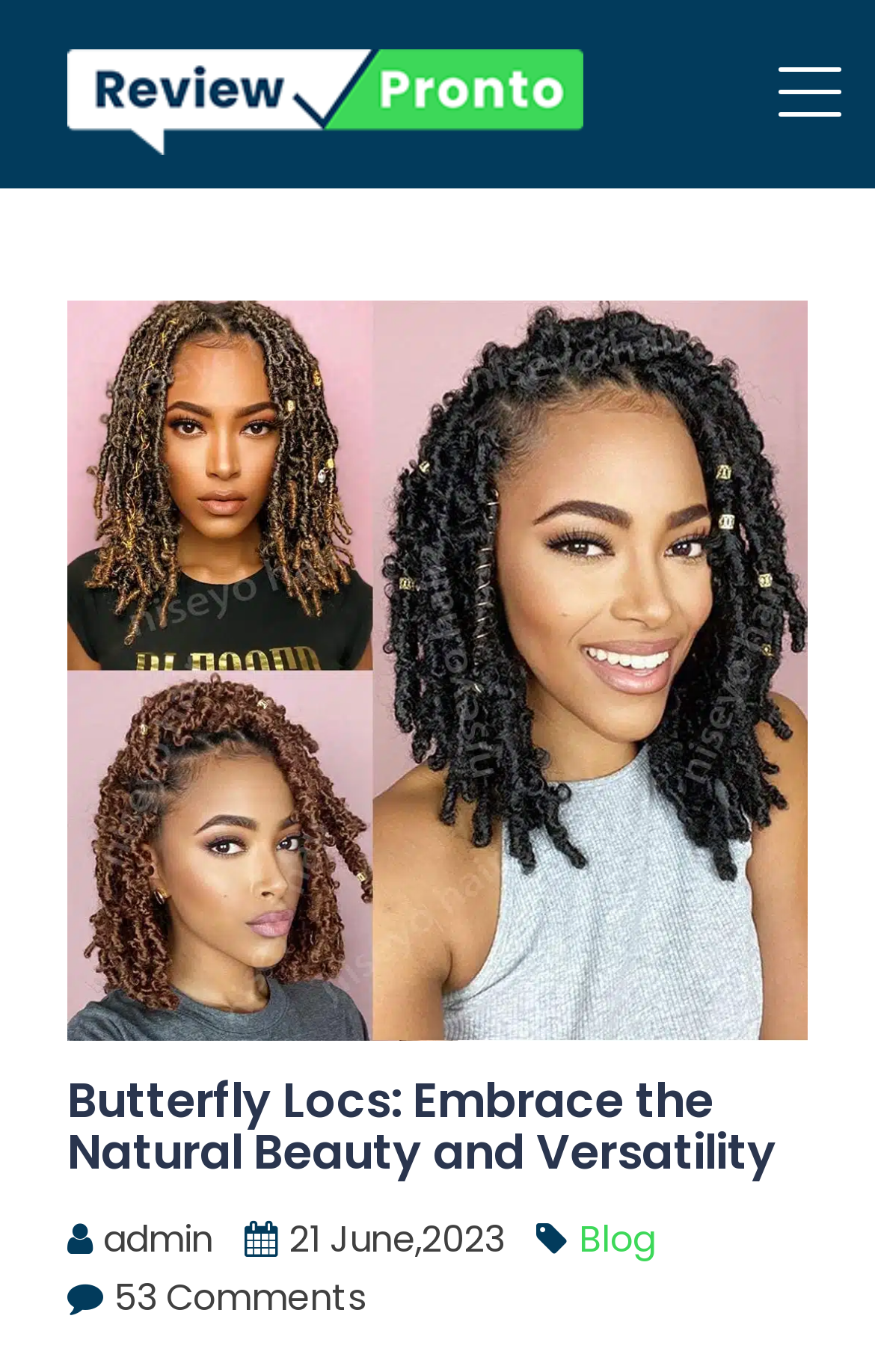Reply to the question with a single word or phrase:
What is the date of the blog post?

21 June, 2023